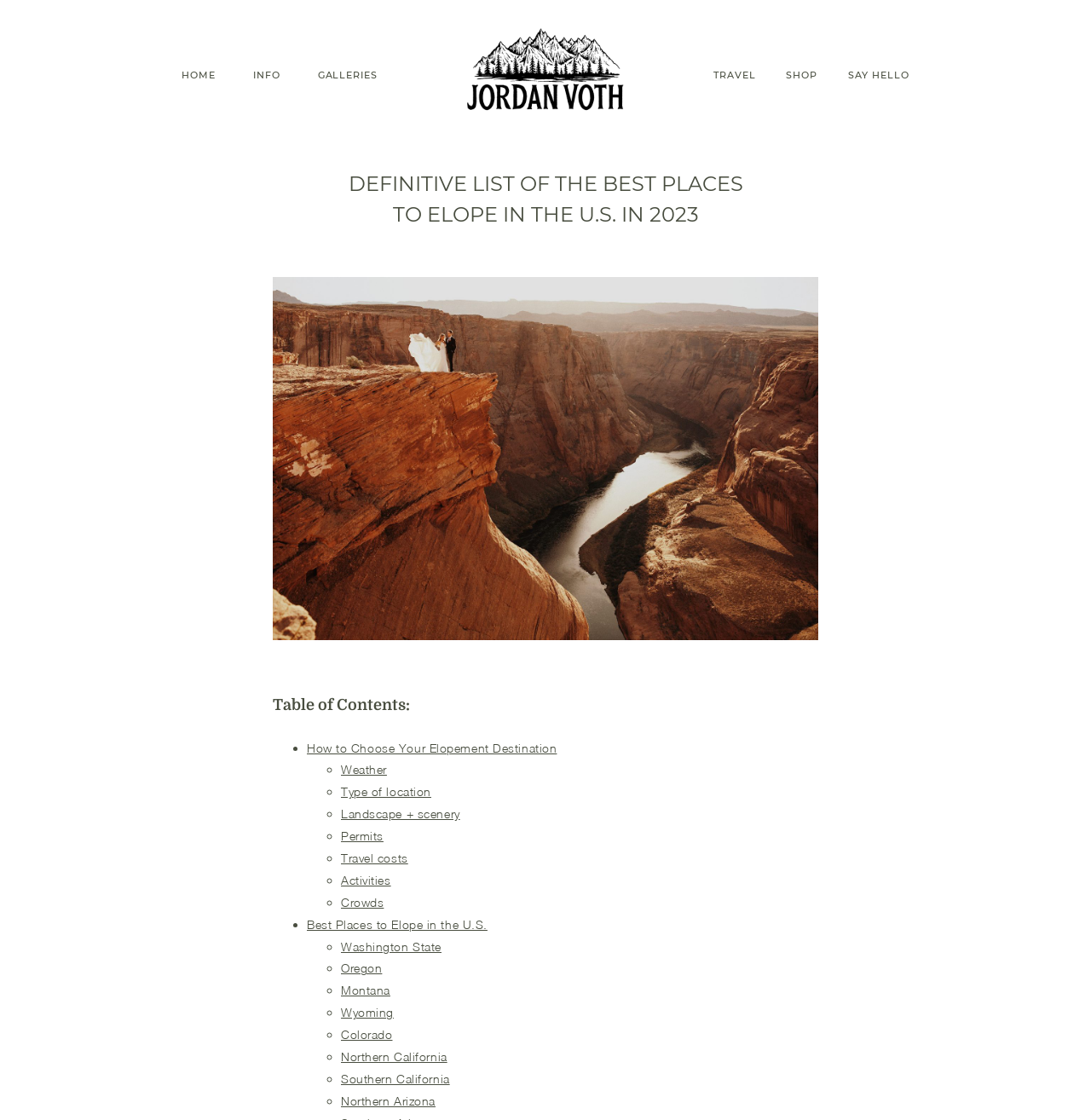Find the bounding box coordinates for the element described here: "Southern California".

[0.312, 0.957, 0.412, 0.969]